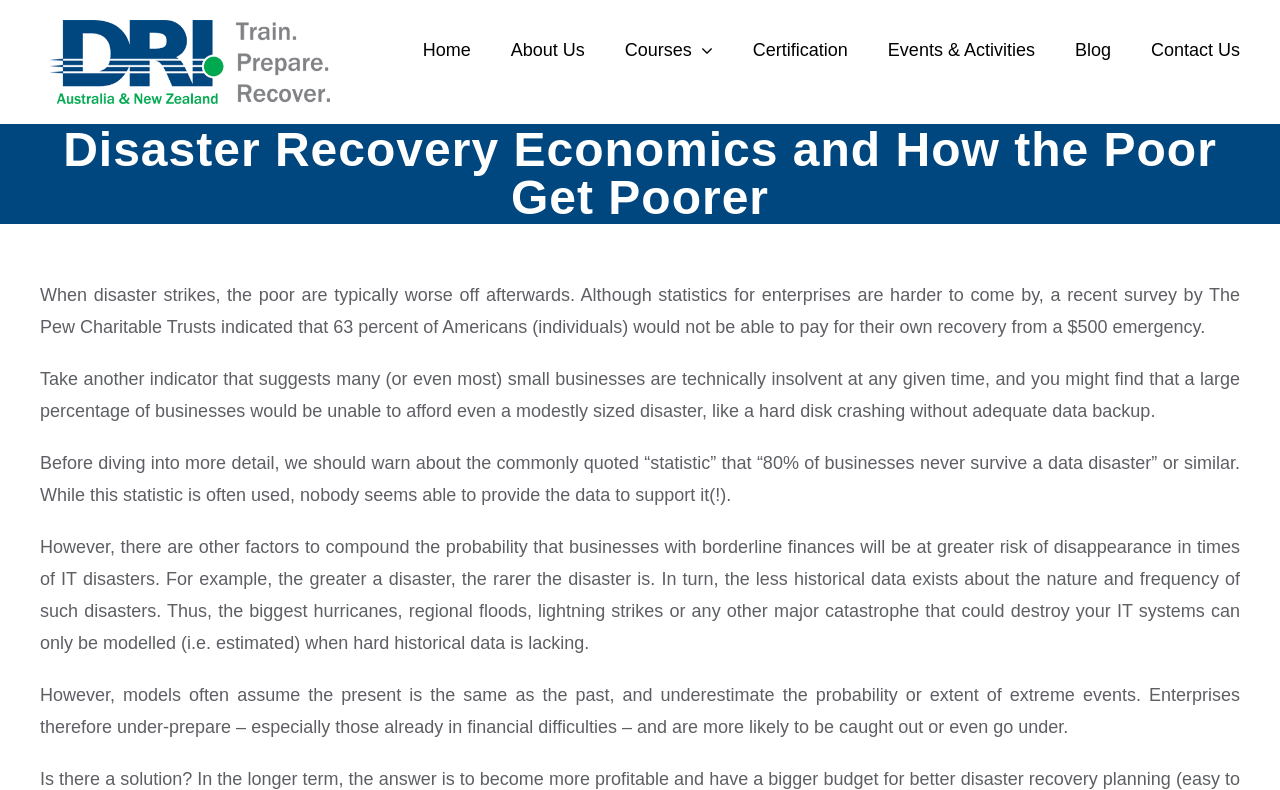Provide the bounding box coordinates of the area you need to click to execute the following instruction: "Go to Home".

[0.33, 0.0, 0.368, 0.127]